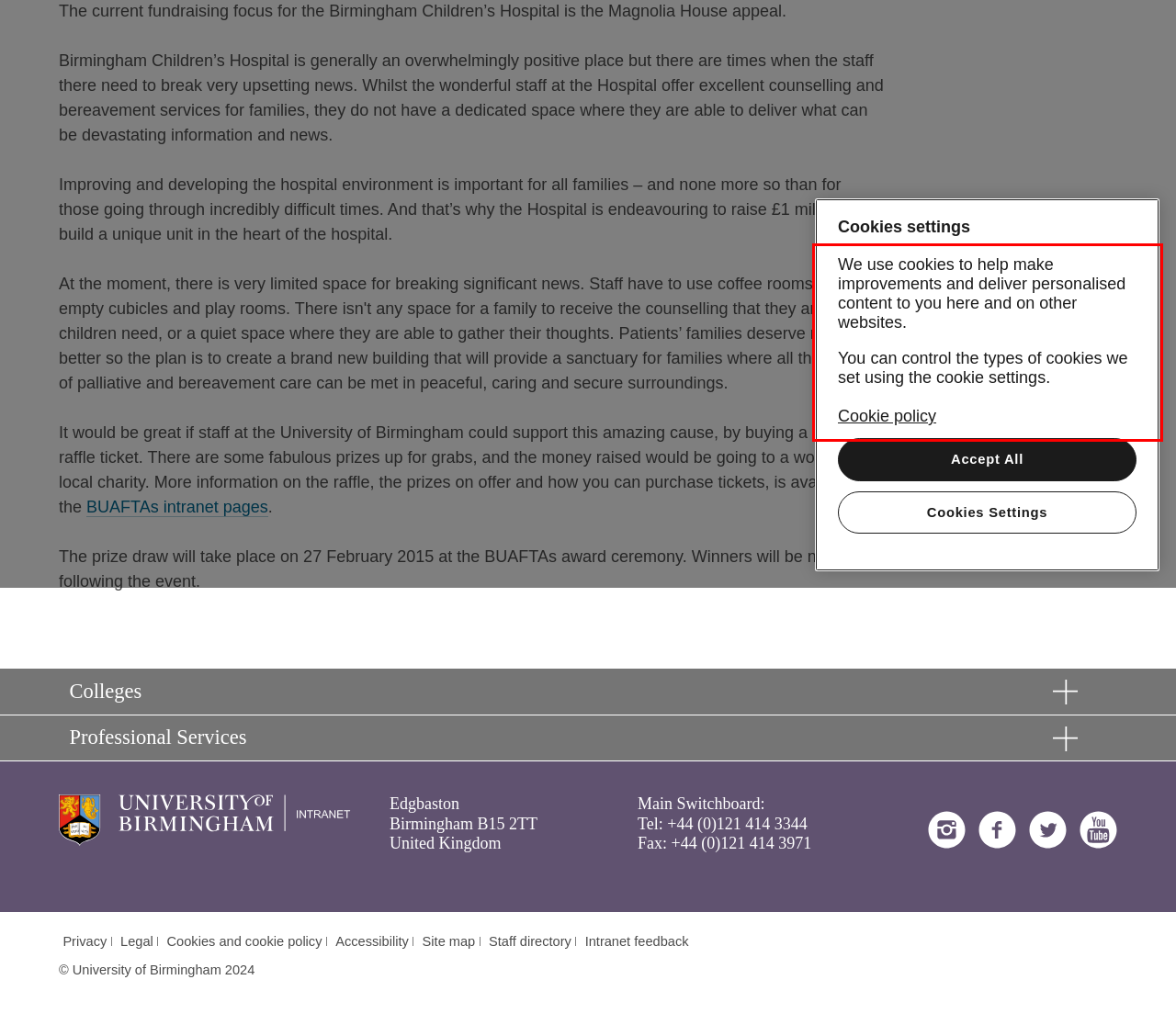Examine the screenshot of the webpage, locate the red bounding box, and generate the text contained within it.

We use cookies to help make improvements and deliver personalised content to you here and on other websites. You can control the types of cookies we set using the cookie settings. Cookie policy